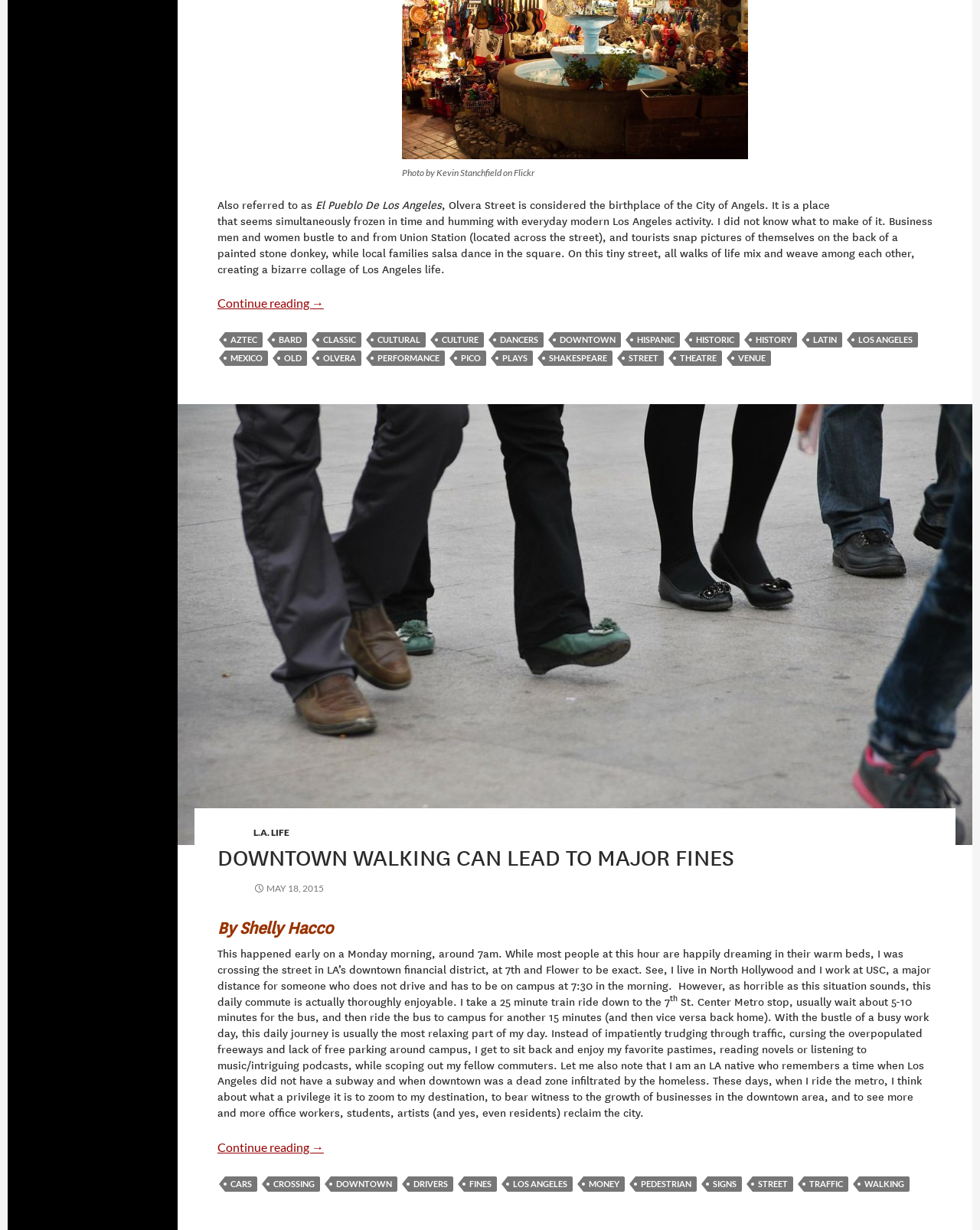What is the mode of transportation mentioned in the second article?
Look at the image and answer the question using a single word or phrase.

train and bus